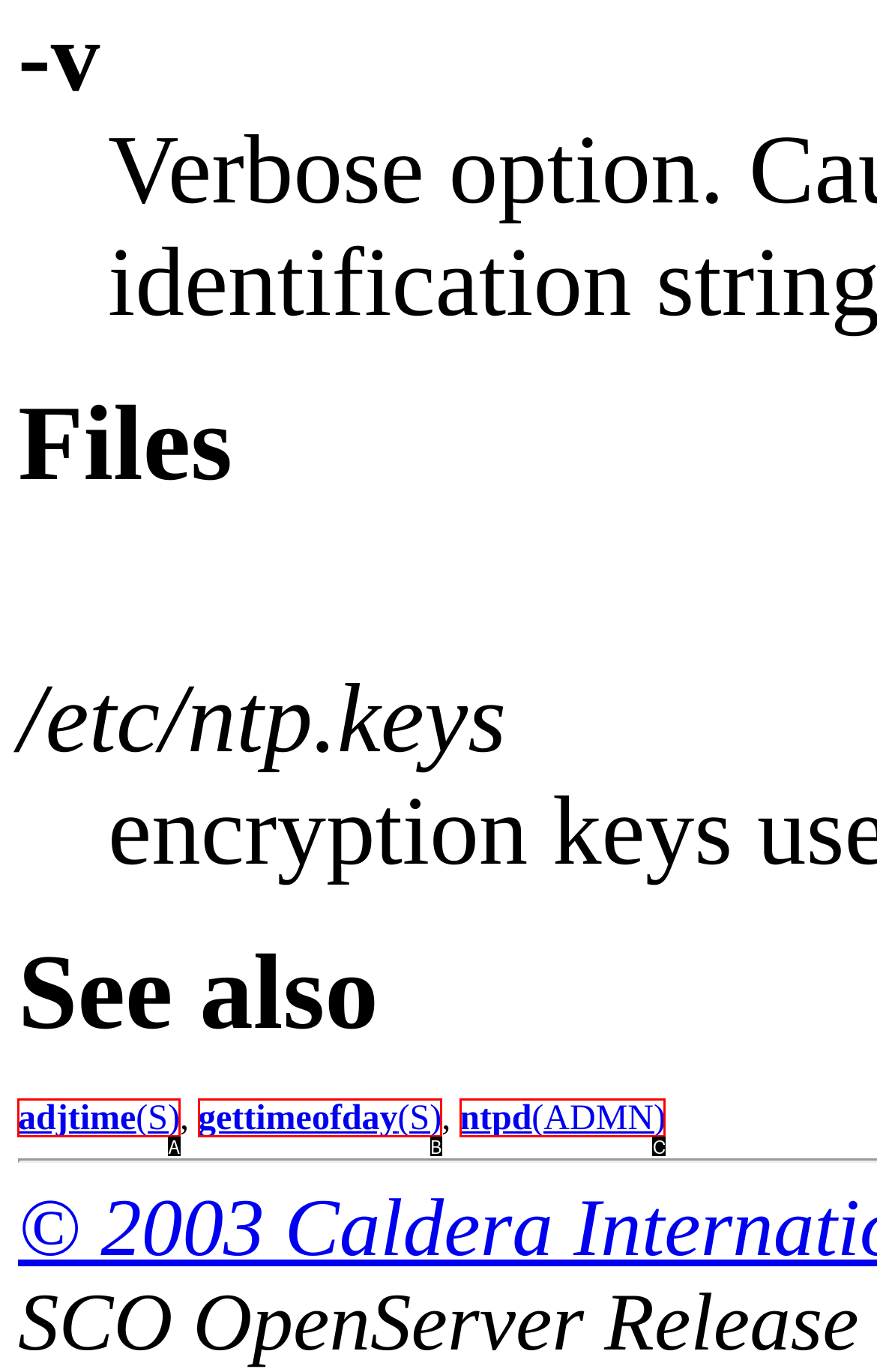Identify which HTML element matches the description: ntpd(ADMN)
Provide your answer in the form of the letter of the correct option from the listed choices.

C